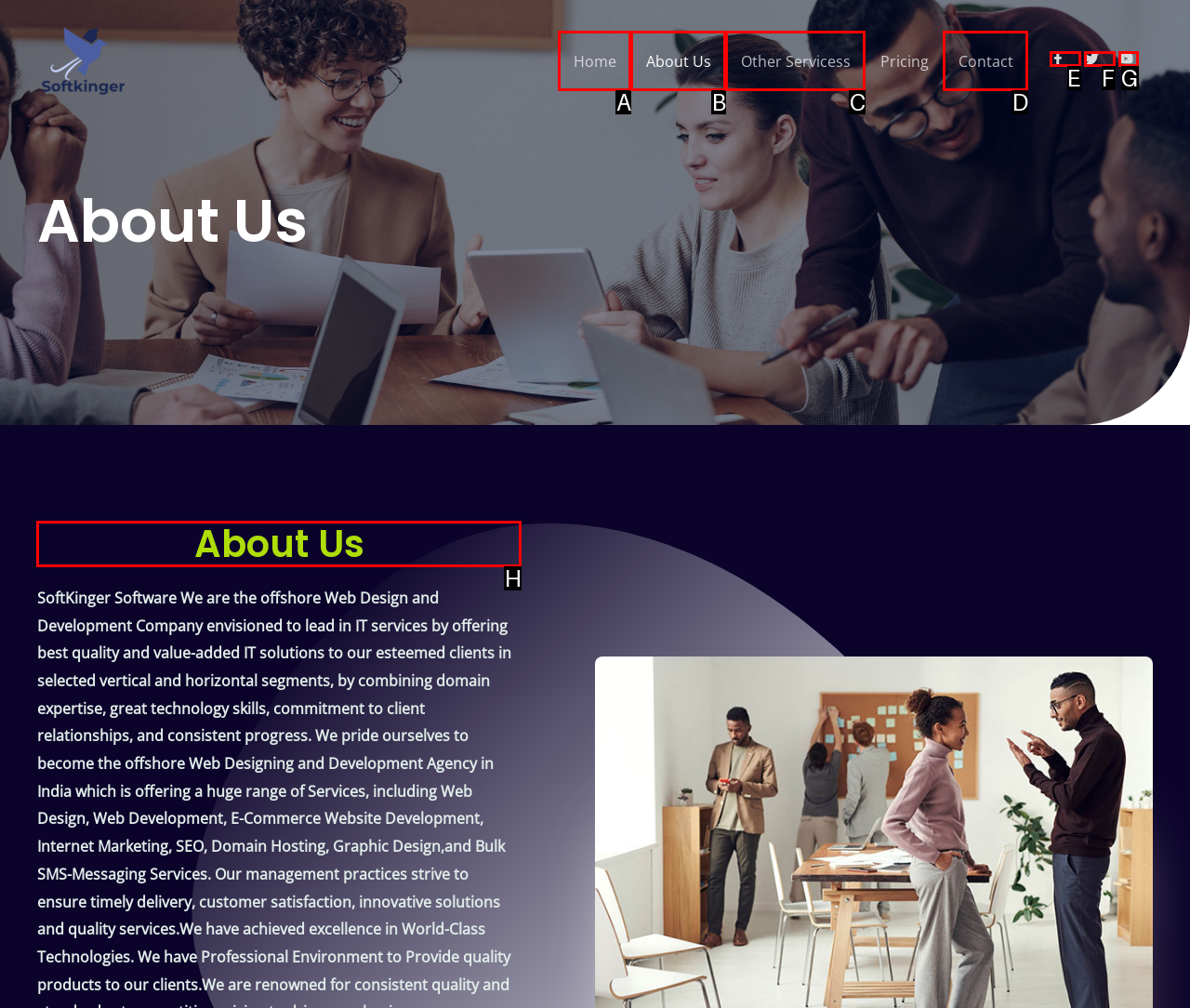Identify which lettered option completes the task: view about us. Provide the letter of the correct choice.

H